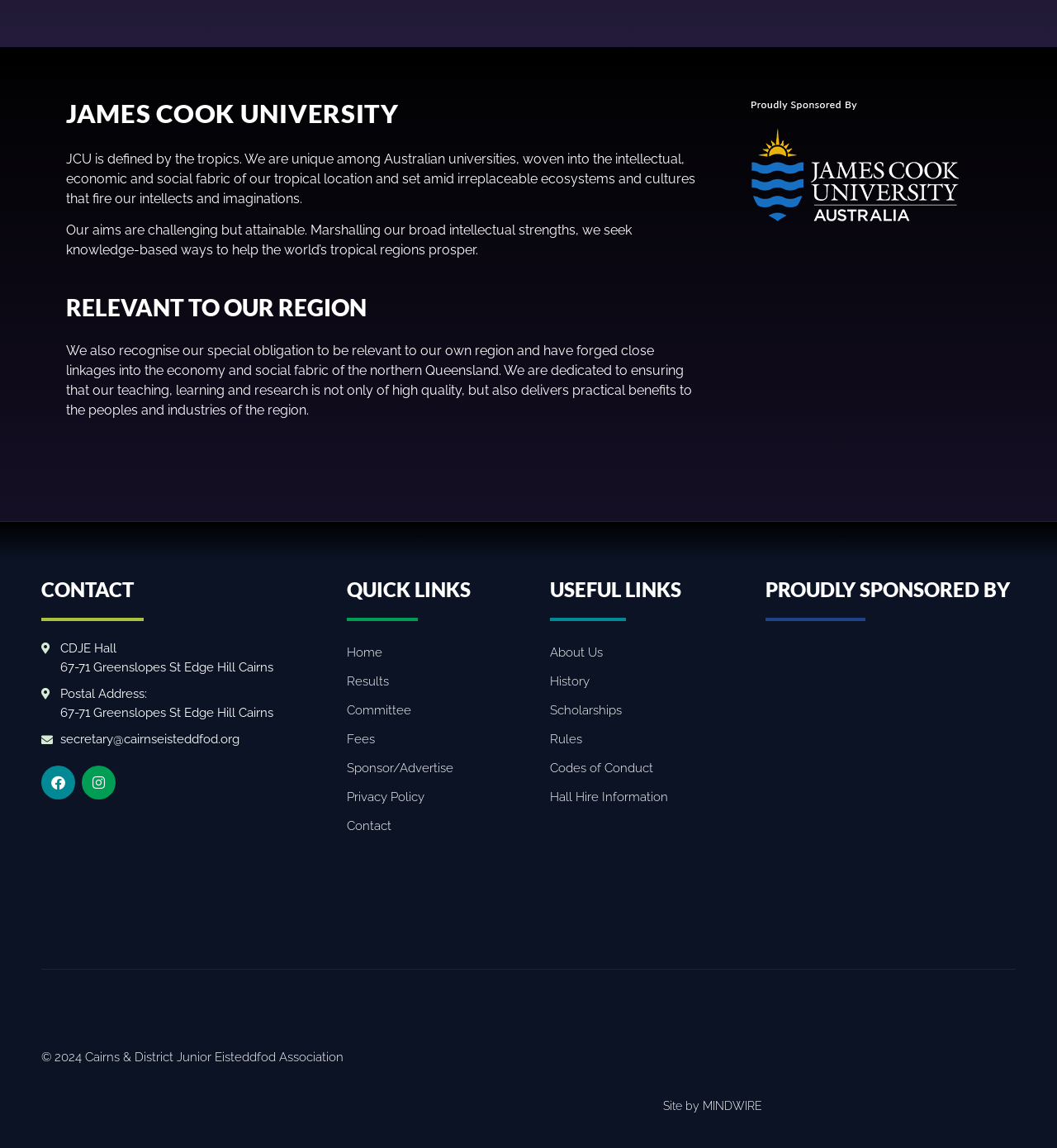Find the bounding box coordinates for the HTML element described as: "Site by MINDWIRE". The coordinates should consist of four float values between 0 and 1, i.e., [left, top, right, bottom].

[0.627, 0.958, 0.961, 0.969]